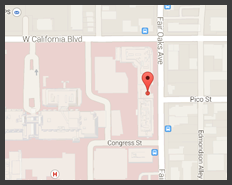What is marked with a red pin?
Please provide a detailed and thorough answer to the question.

The prominent red pin on the map marks the exact address of the Comprehensive Dermatology Center of Pasadena, which is situated near the intersection of Fair Oaks Avenue and Congress Street.